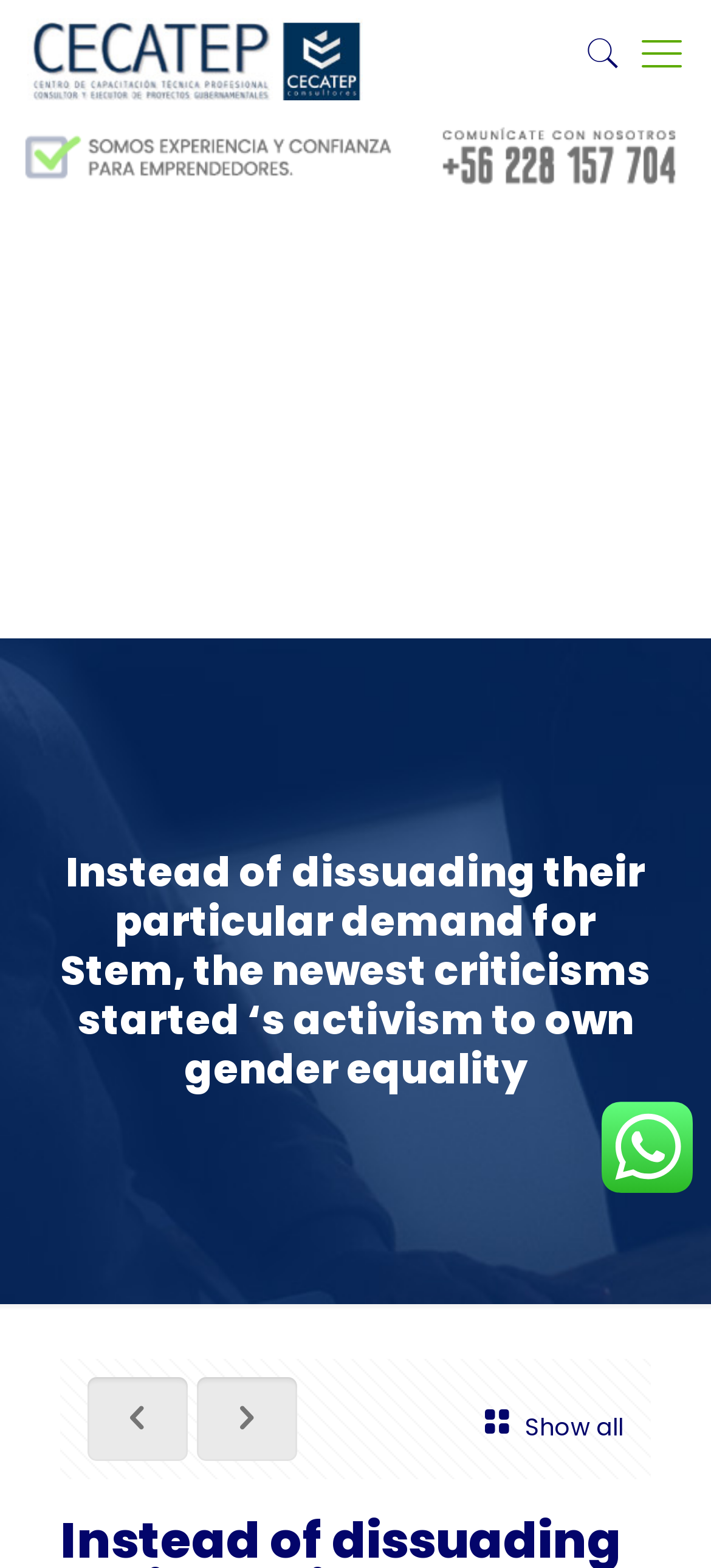Kindly respond to the following question with a single word or a brief phrase: 
What is the text of the first link?

CECATEP